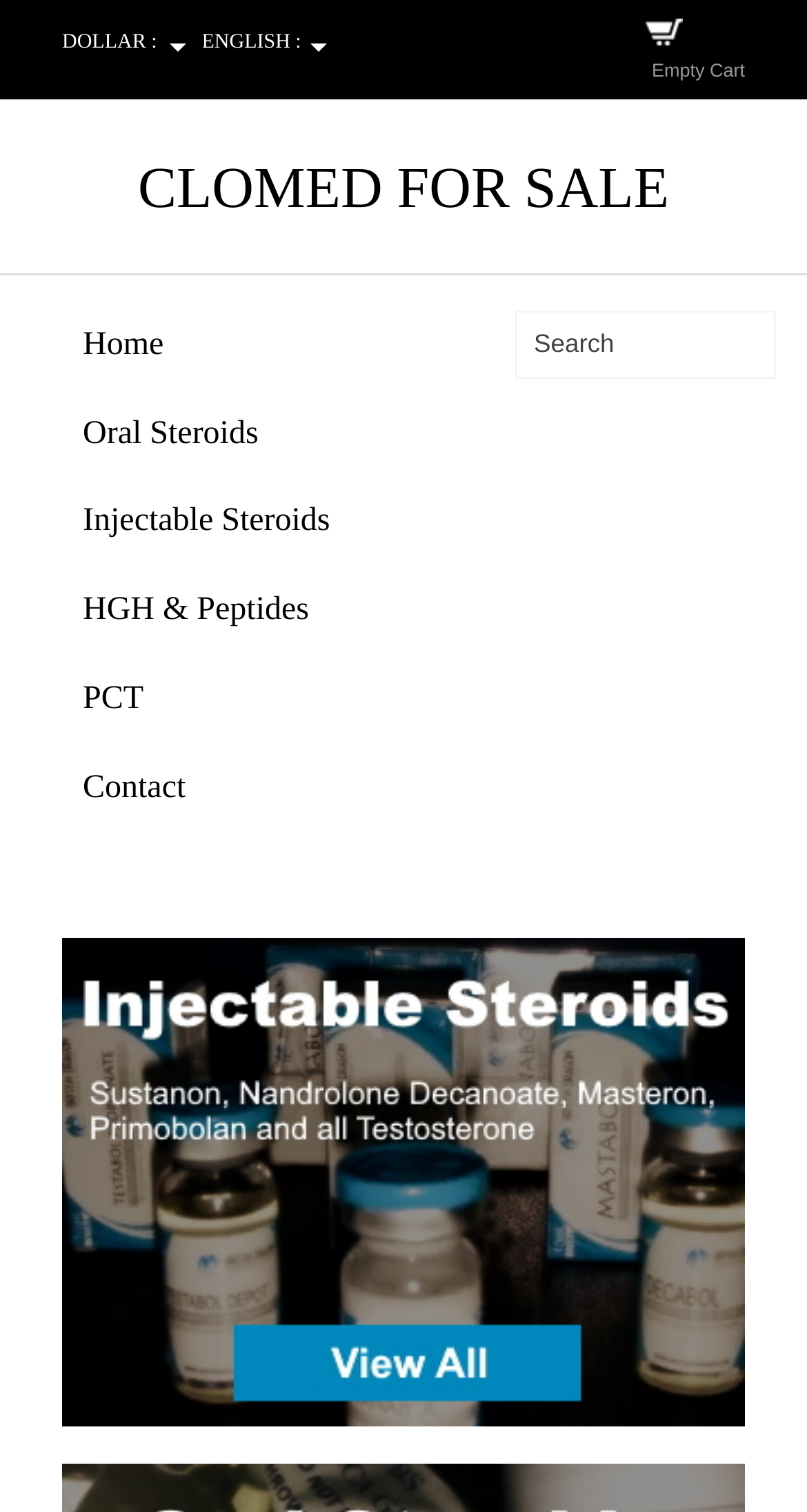Could you provide the bounding box coordinates for the portion of the screen to click to complete this instruction: "Go to Home page"?

[0.038, 0.2, 0.6, 0.258]